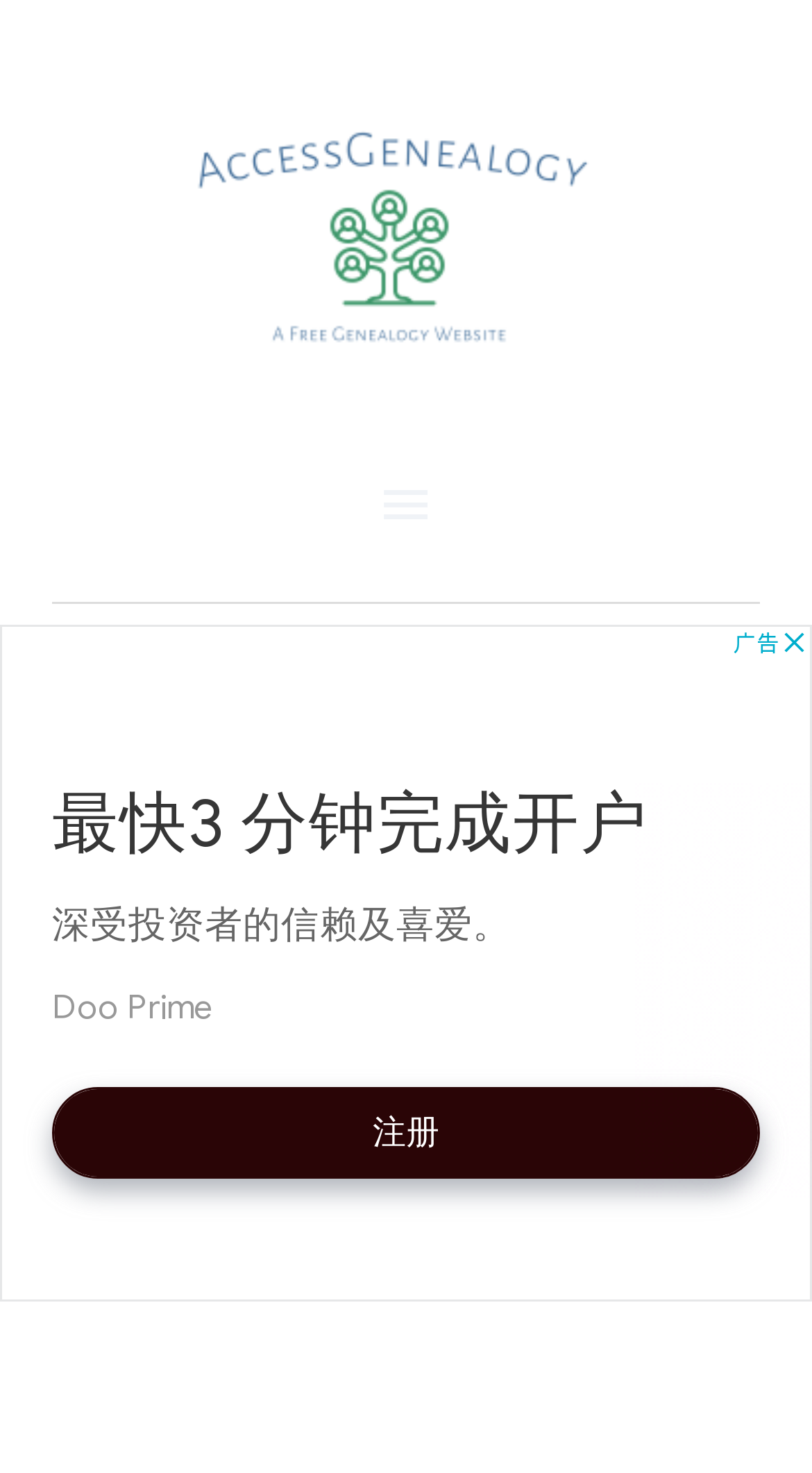Identify the bounding box coordinates for the UI element that matches this description: "aria-label="Advertisement" name="aswift_1" title="Advertisement"".

[0.0, 0.424, 1.0, 0.884]